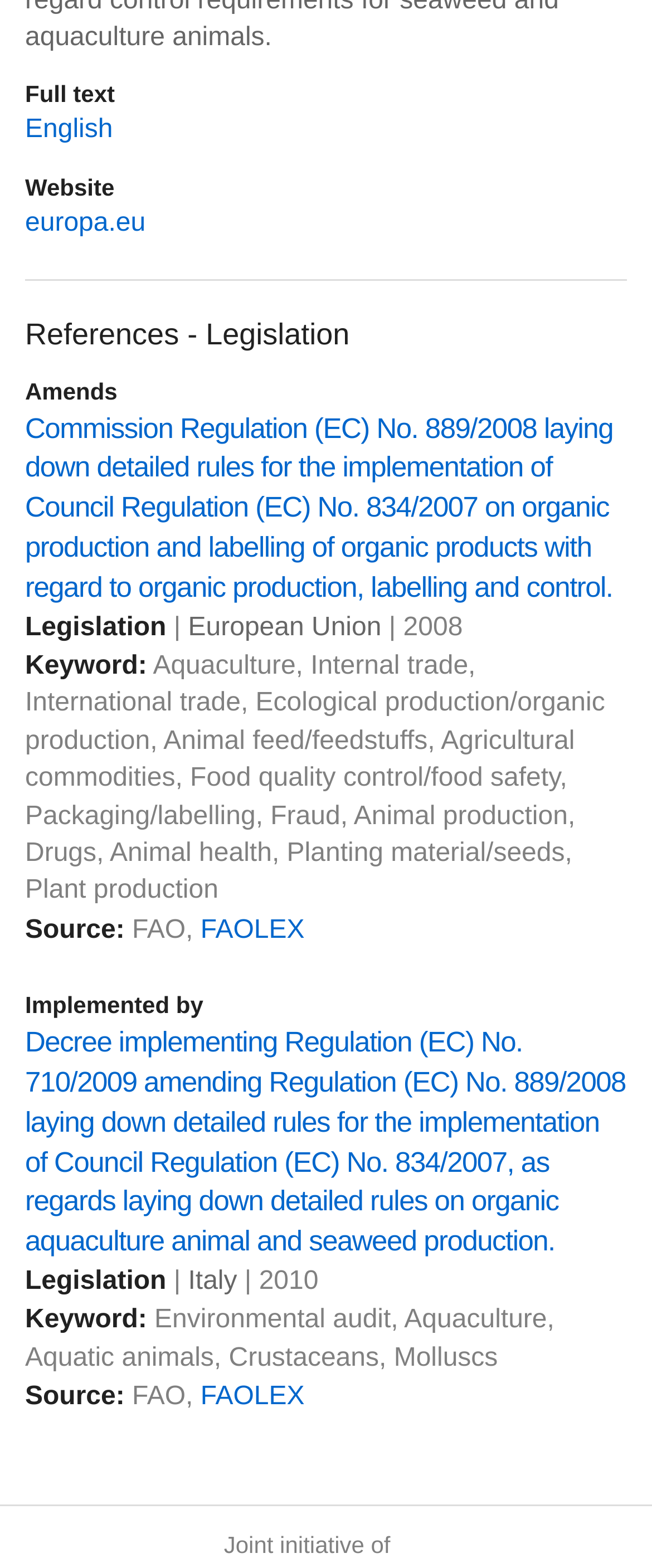What is the keyword mentioned in the first legislation reference?
Please provide an in-depth and detailed response to the question.

In the first legislation reference, I can see that one of the keywords mentioned is 'Aquaculture', which is related to organic production and labelling of organic products.